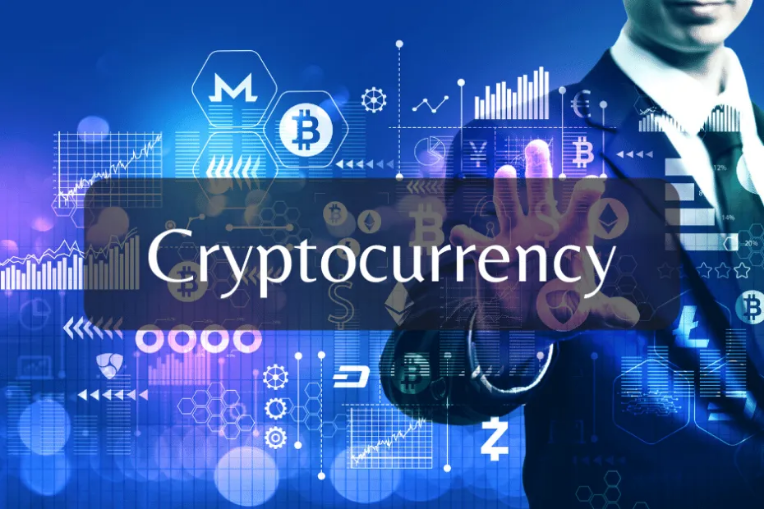Offer a detailed narrative of the scene depicted in the image.

The image titled "Cryptocurrency: Peering Into the Future of Digital Money" features a business professional in a suit, extending one hand as if interacting with digital elements in a futuristic environment. The backdrop is filled with a vibrant blue gradient, overlaid with various graphical representations associated with cryptocurrency, including charts and icons of popular cryptocurrencies like Bitcoin and Ethereum. The central text "Cryptocurrency" is prominently displayed in an elegant font, emphasizing the theme of digital finance innovation. This visual encapsulates the transformative potential of cryptocurrencies in the financial landscape and sparks intrigue about their future implications.